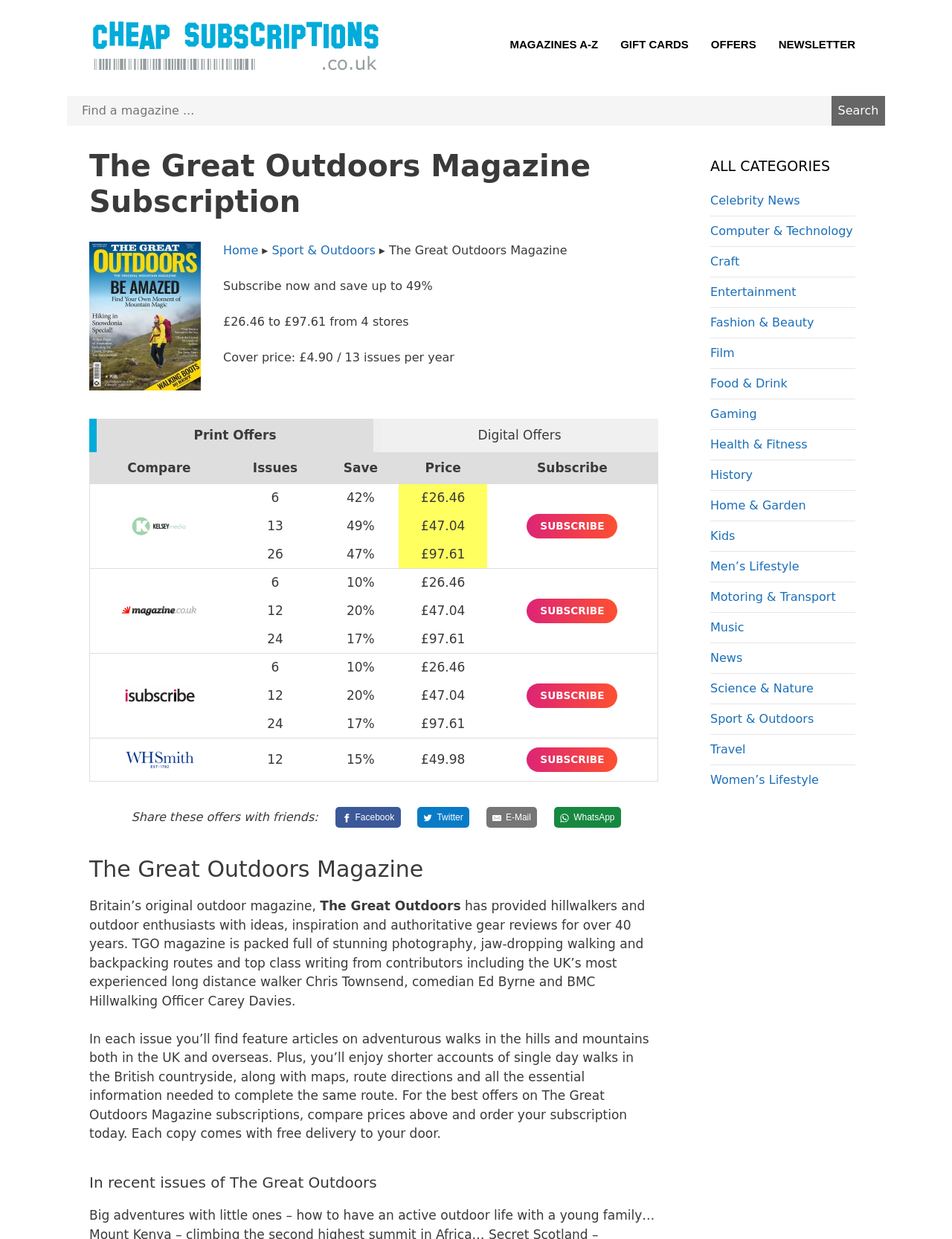Produce a meticulous description of the webpage.

This webpage is about saving 49% on The Great Outdoors Magazine subscriptions. At the top, there is a banner with the site's name and a link to "Cheap Subscriptions" with an accompanying image. Below the banner, there is a primary navigation menu with links to "MAGAZINES A-Z", "GIFT CARDS", "OFFERS", and "NEWSLETTER".

On the left side, there is a search box with a "Search" button. Above the search box, there is a header section with a heading that reads "The Great Outdoors Magazine Subscription" and an image of the magazine. Below the heading, there are links to "Home", "Sport & Outdoors", and "The Great Outdoors Magazine" with a "▸" symbol separating them.

The main content of the page is a table comparing different subscription options. The table has five columns: "Compare", "Issues", "Save", "Price", and "Subscribe". There are five rows in the table, each representing a different subscription option from various retailers, including Kelsey Media, Magazine.co.uk, and iSubscribe. Each row has an image of the retailer, the number of issues, the percentage saved, the price, and a "SUBSCRIBE" link.

Above the table, there is a brief description of the subscription offer, stating that subscribers can save up to 49% and that the cover price is £4.90 for 13 issues per year.